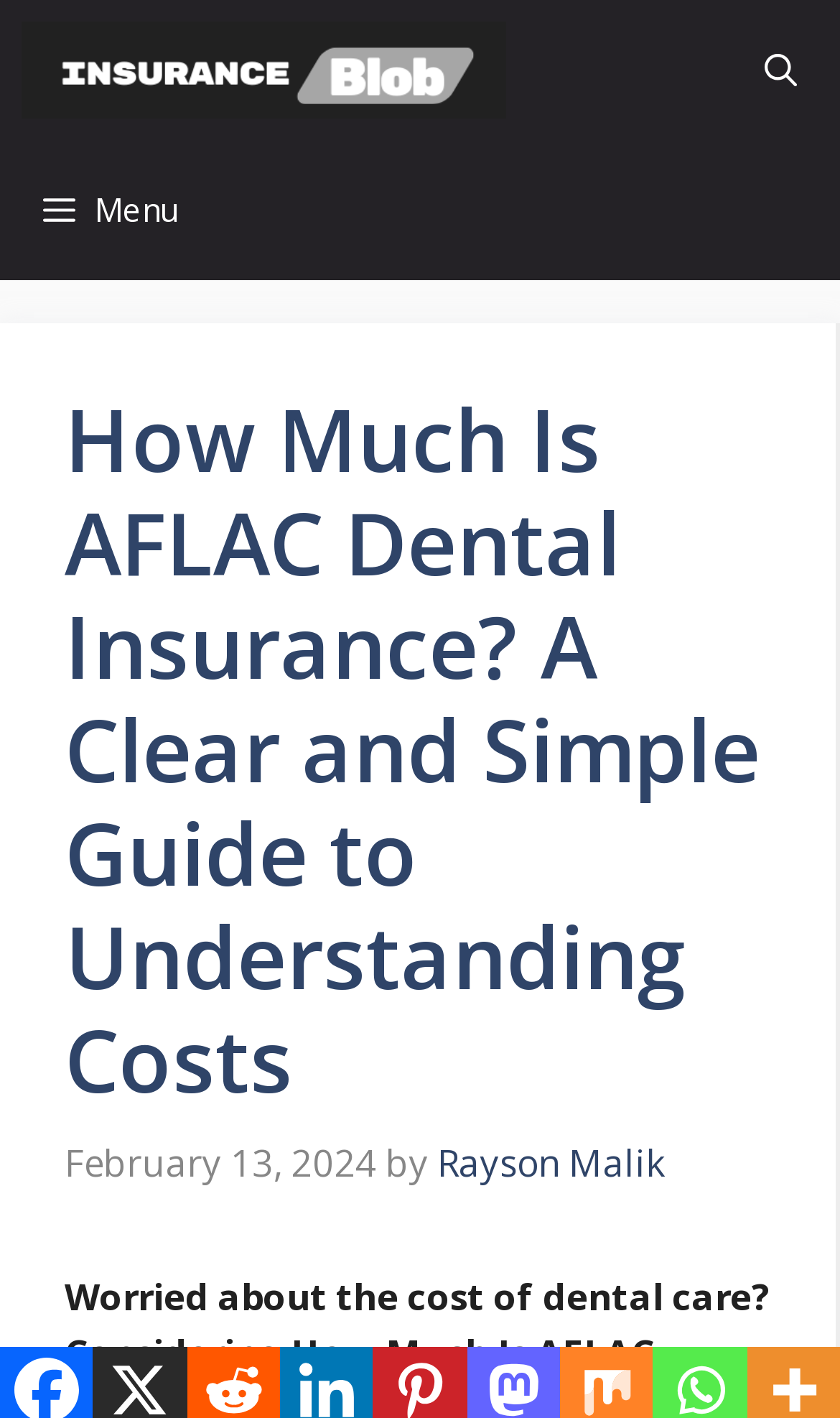Please provide a brief answer to the following inquiry using a single word or phrase:
What is the function of the menu button?

Toggle primary menu